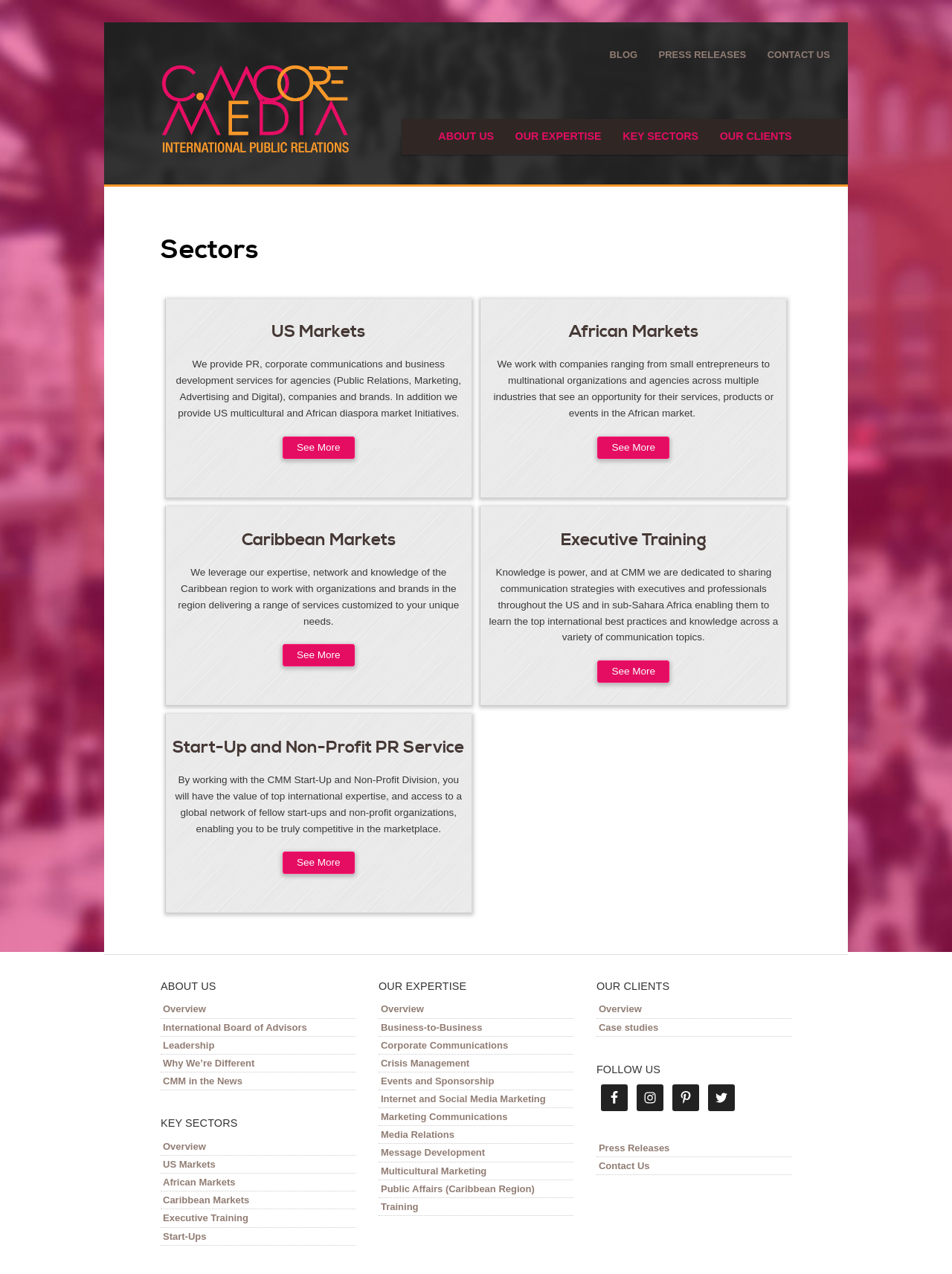Specify the bounding box coordinates for the region that must be clicked to perform the given instruction: "Click on the 'BLOG' link".

[0.638, 0.036, 0.672, 0.05]